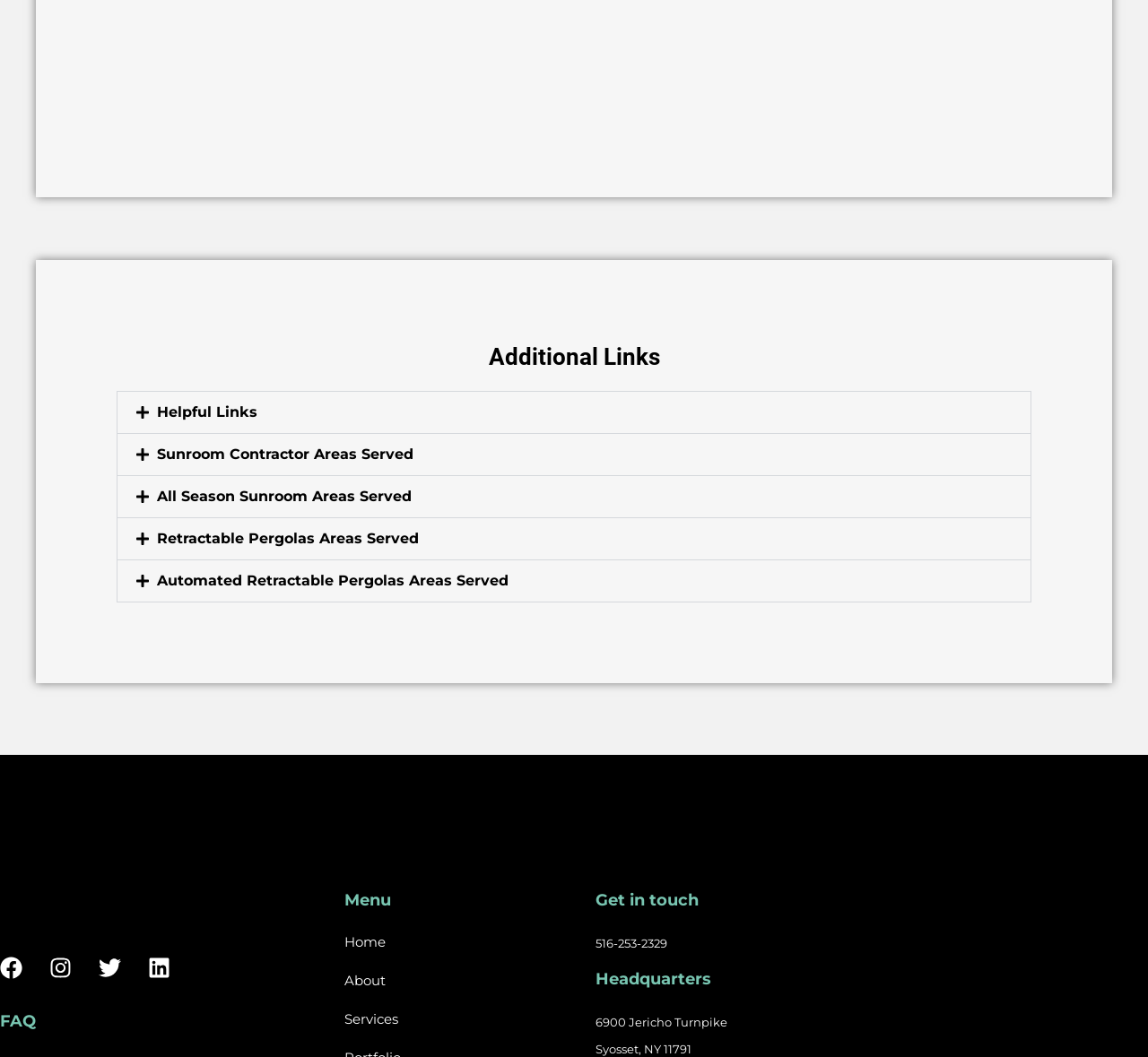Locate the coordinates of the bounding box for the clickable region that fulfills this instruction: "Call '516-253-2329'".

[0.519, 0.886, 0.581, 0.899]